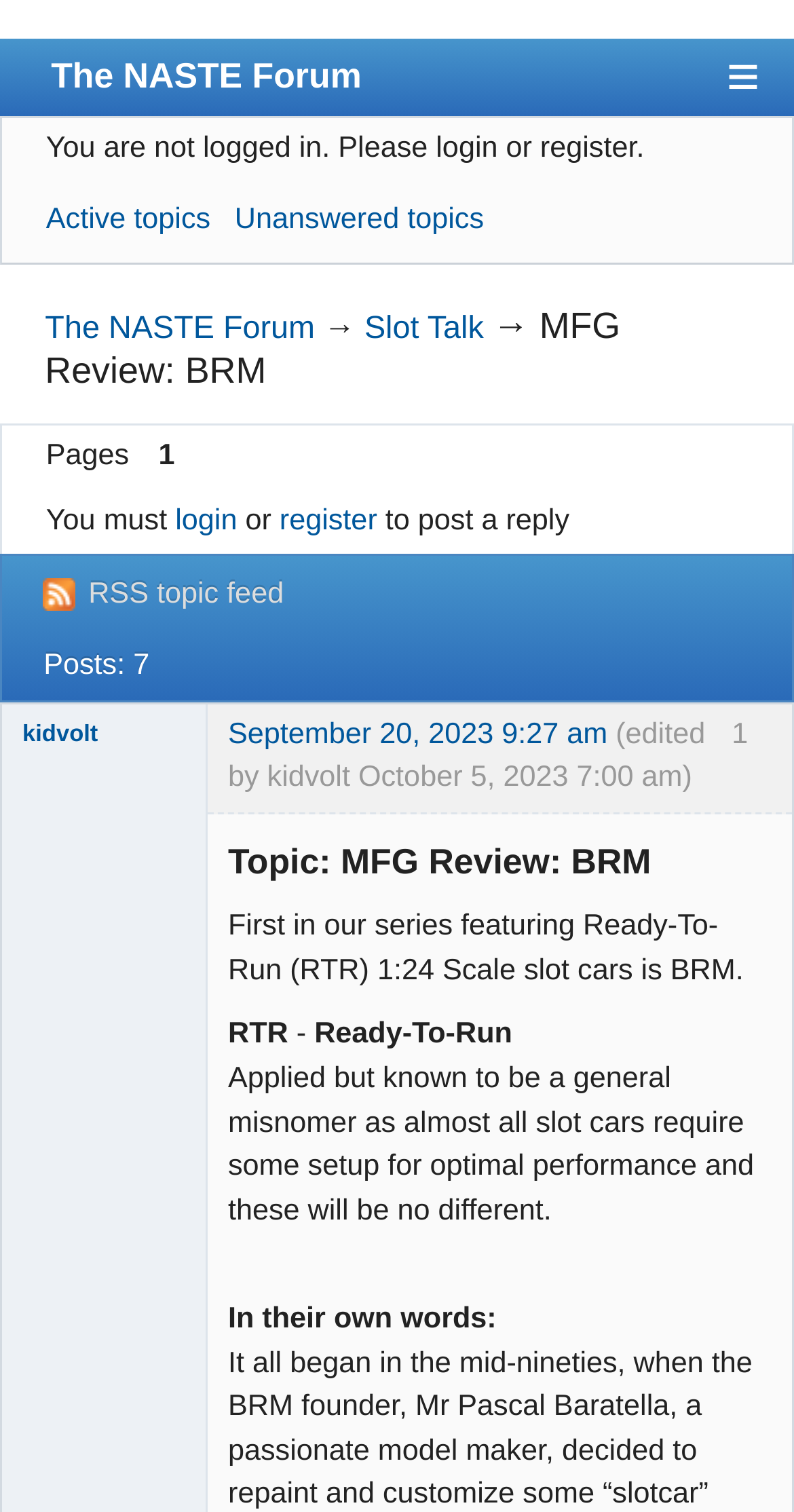Find the bounding box coordinates of the element I should click to carry out the following instruction: "Go to the Slot Talk page".

[0.459, 0.205, 0.609, 0.228]